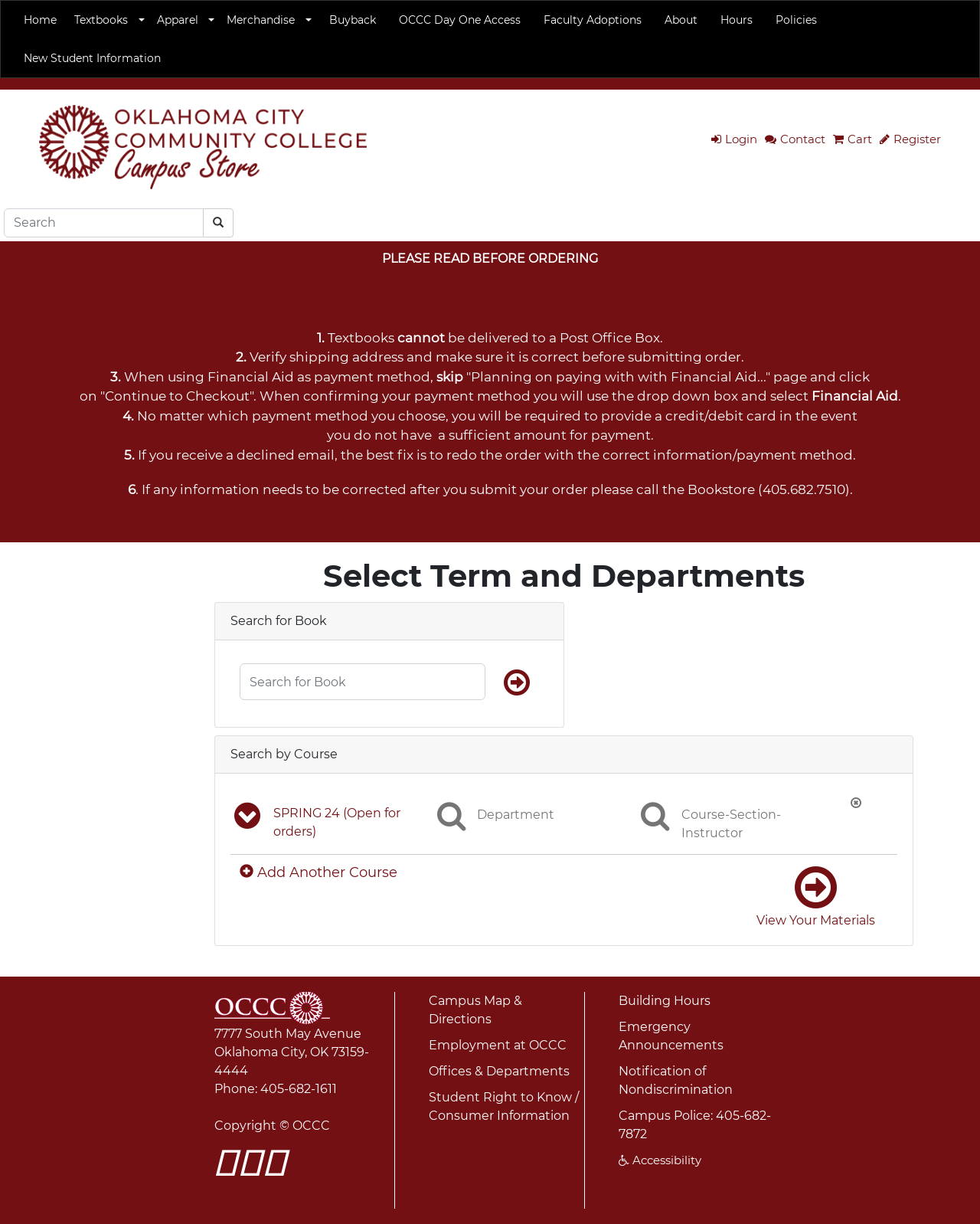Specify the bounding box coordinates of the area to click in order to follow the given instruction: "Login to the account."

[0.726, 0.107, 0.772, 0.121]